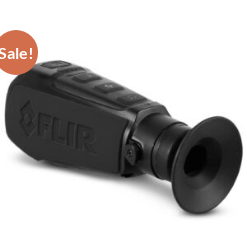What is the purpose of the red circular tag?
Provide an in-depth and detailed answer to the question.

The red circular tag on the top left corner of the device indicates a sale, highlighting the current promotional opportunity for this advanced thermal imaging technology.